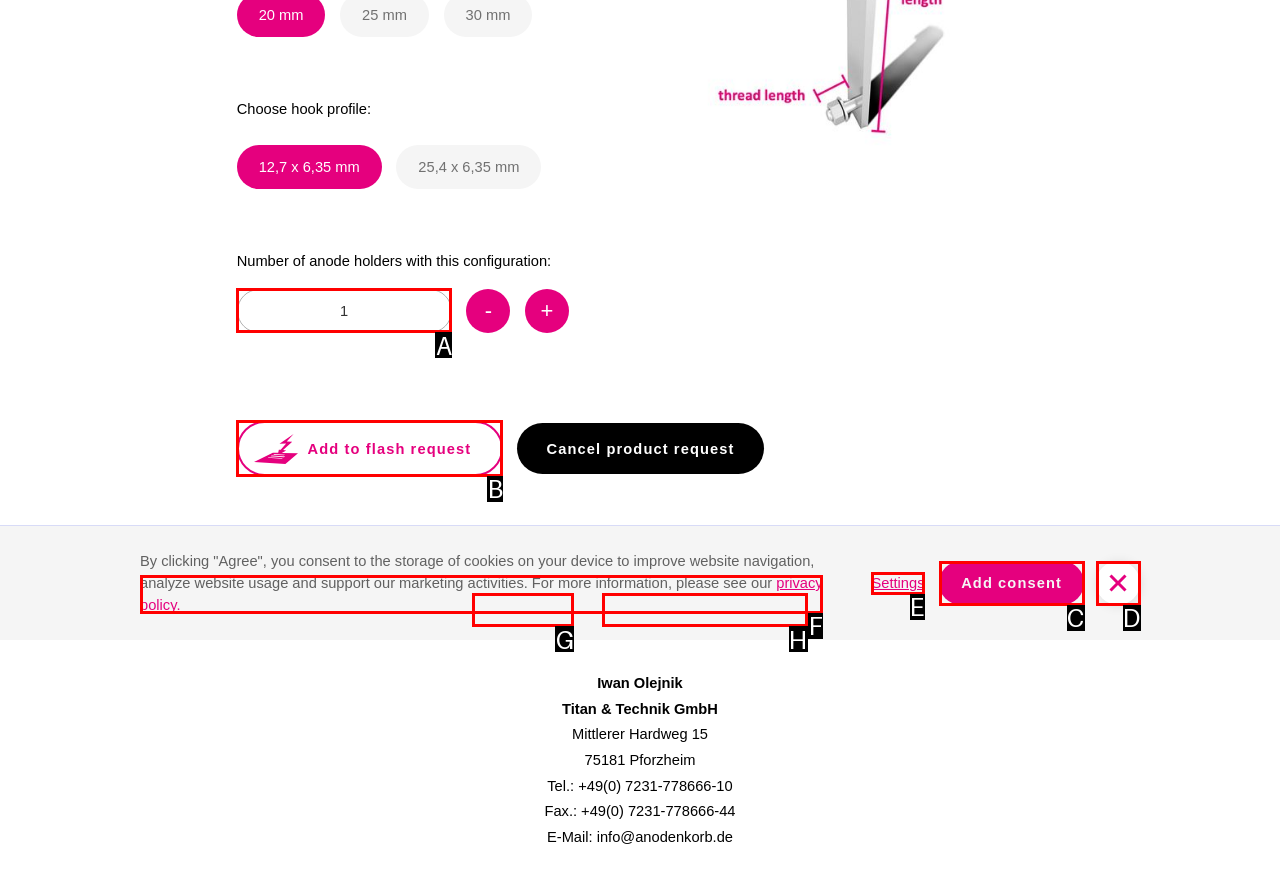Given the description: input value="1" parent_node: - name="anzahl", identify the HTML element that corresponds to it. Respond with the letter of the correct option.

A